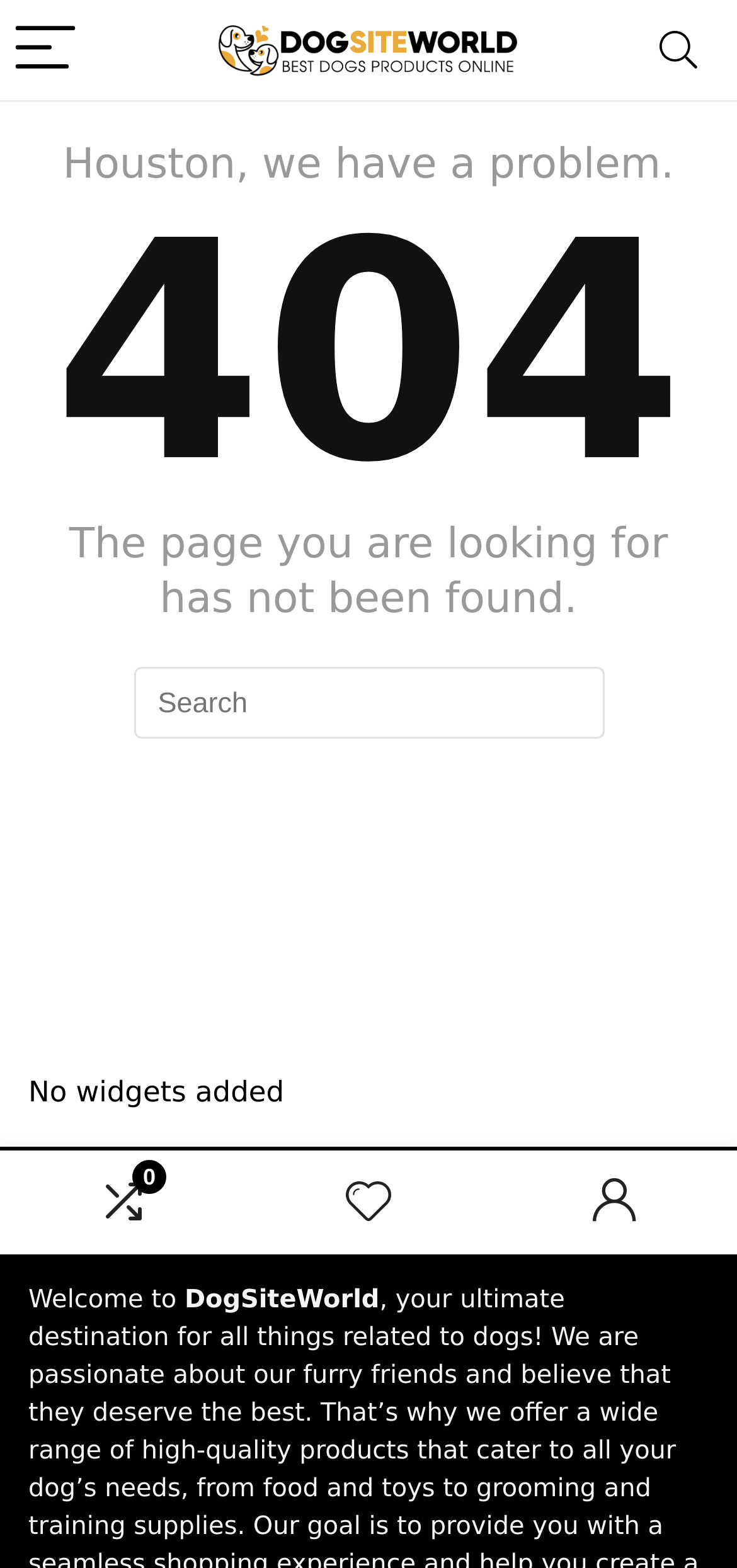Refer to the element description aria-label="Menu" and identify the corresponding bounding box in the screenshot. Format the coordinates as (top-left x, top-left y, bottom-right x, bottom-right y) with values in the range of 0 to 1.

[0.0, 0.0, 0.123, 0.064]